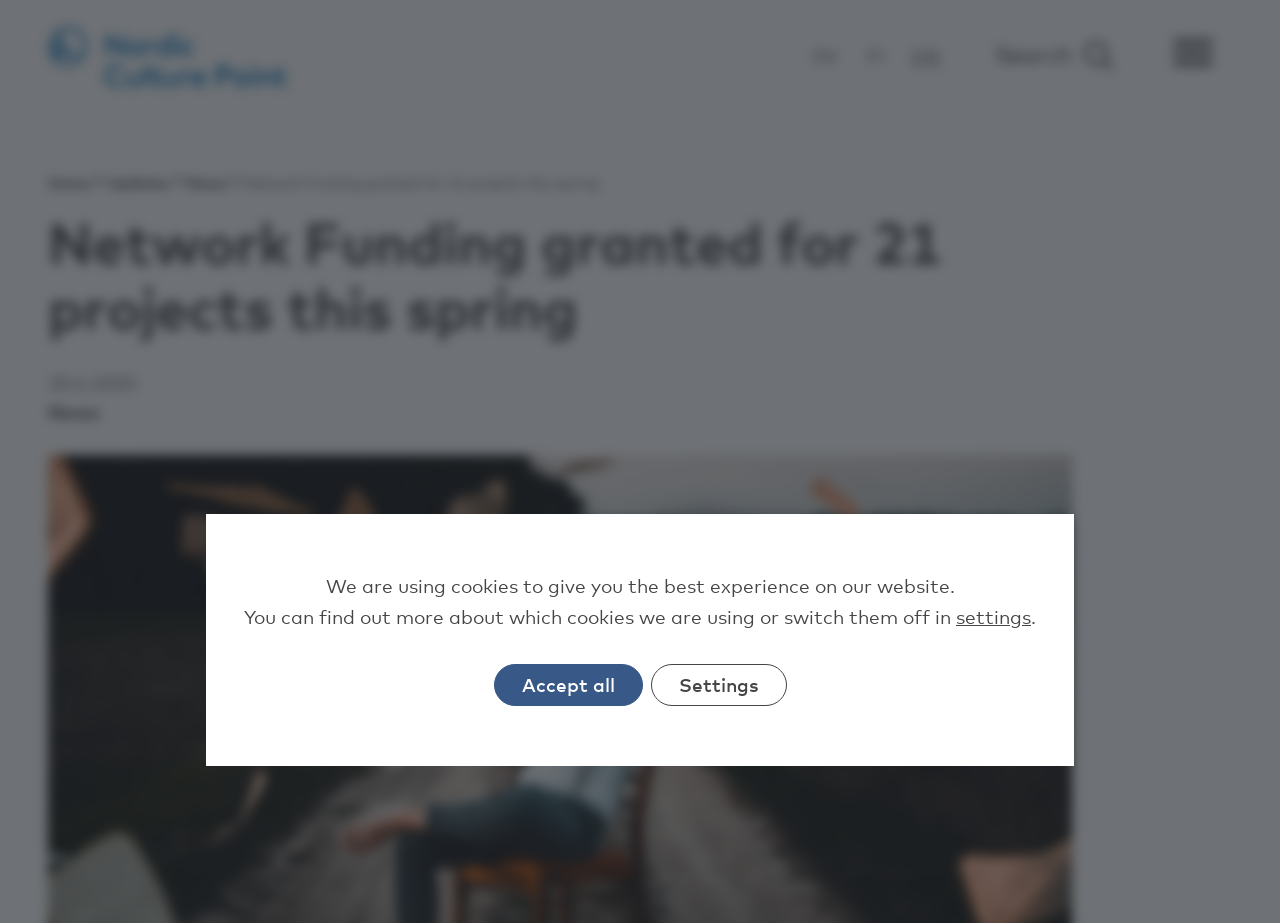What is the date mentioned on the webpage?
Using the image as a reference, answer the question in detail.

The date '20.4.2020' is mentioned on the webpage, which is likely the date when the news or update was published.